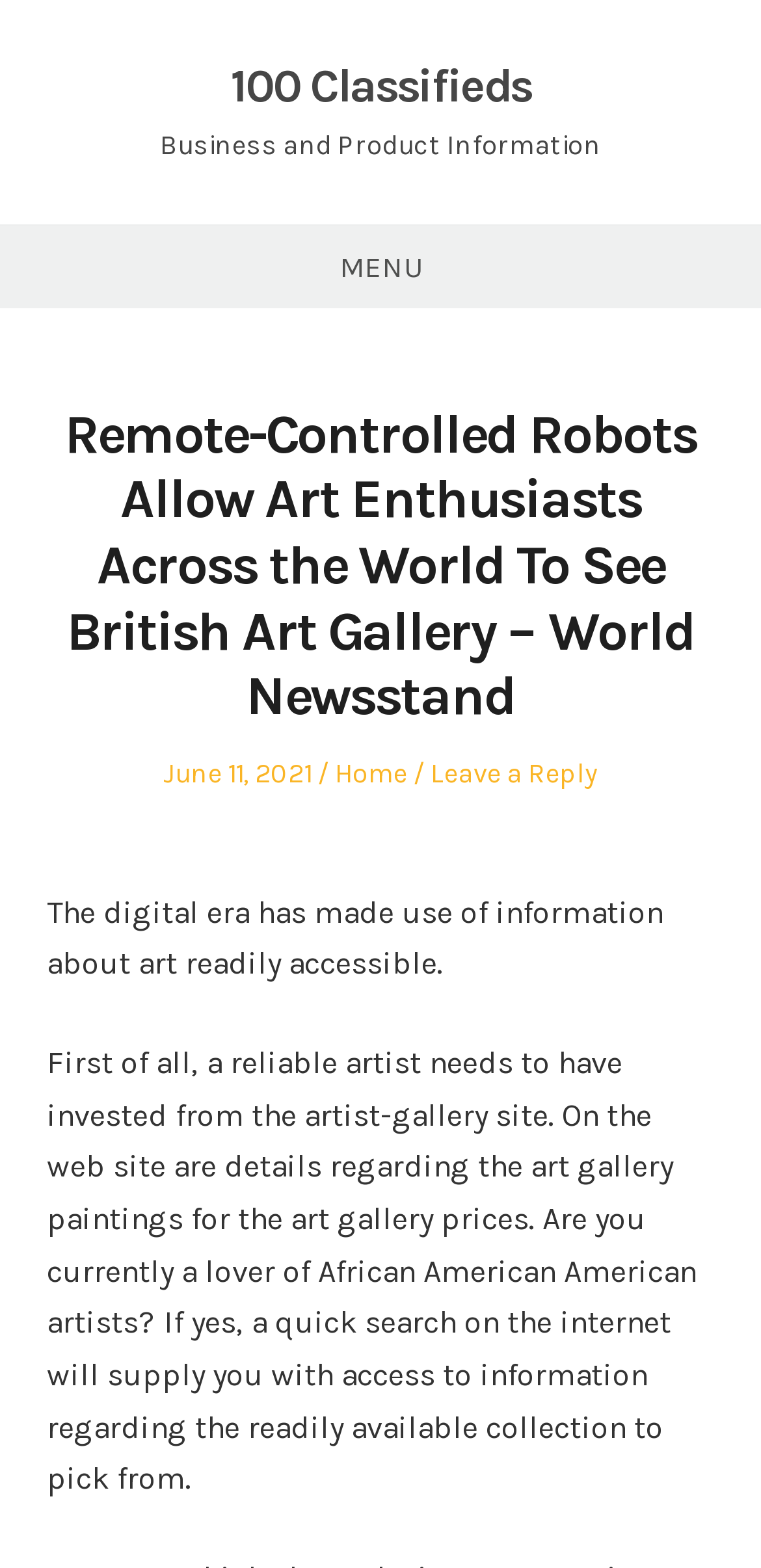What is the category of the posted article?
Answer with a single word or short phrase according to what you see in the image.

Home